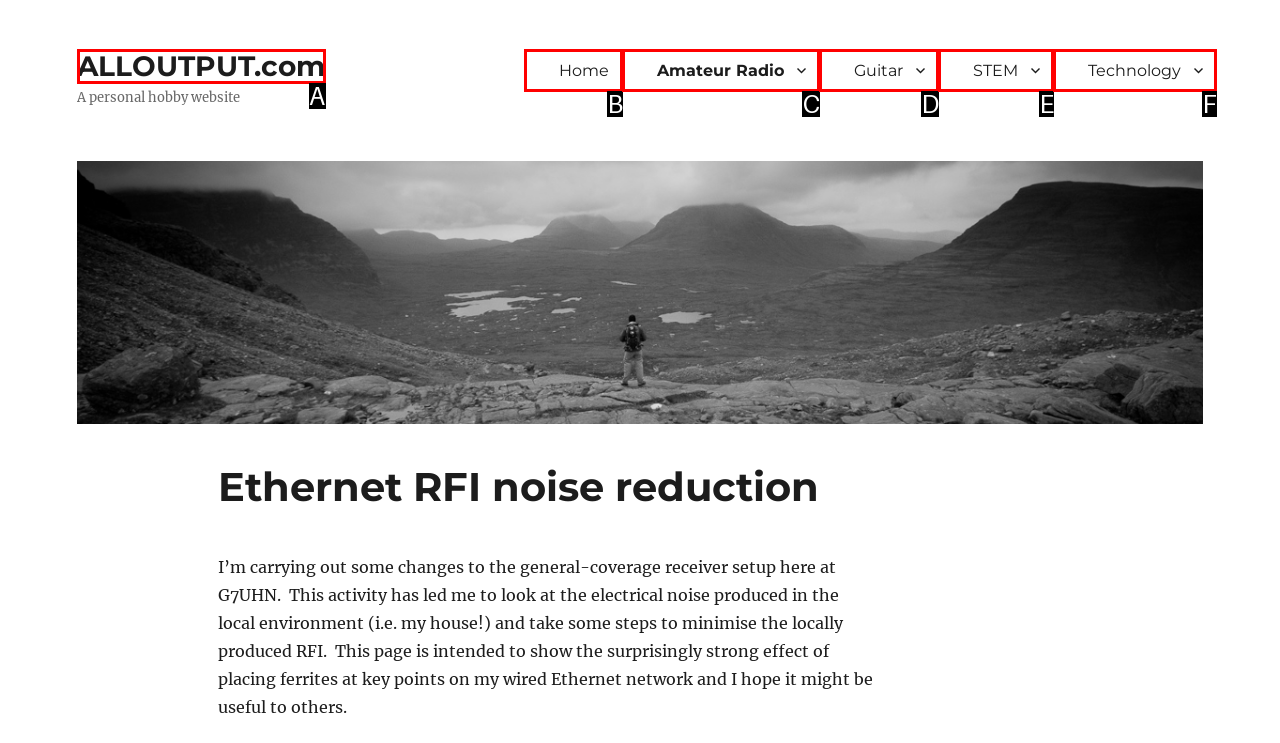Identify the UI element described as: Guitar
Answer with the option's letter directly.

D